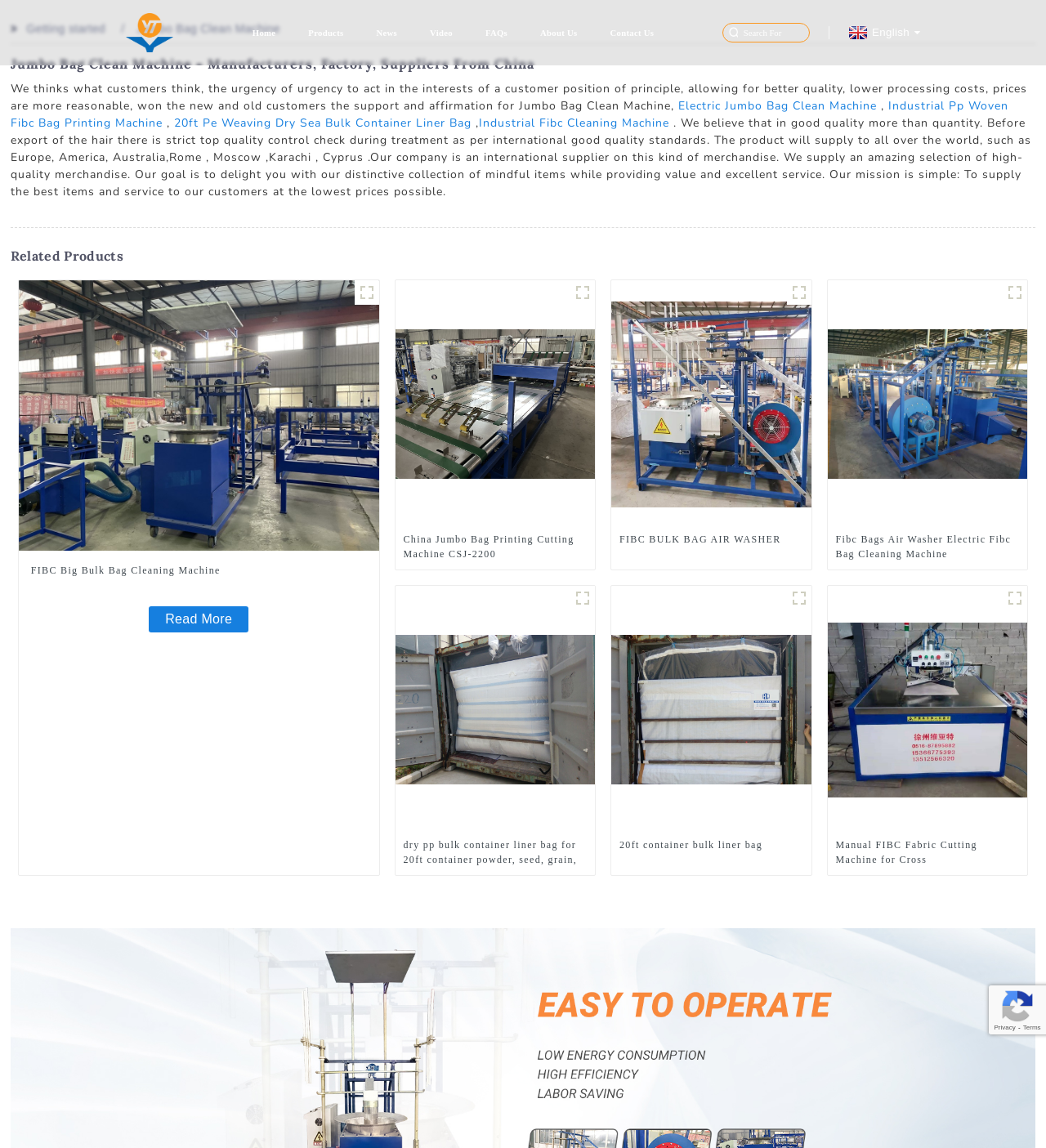Give a concise answer using one word or a phrase to the following question:
What is the company's principle?

Customer position